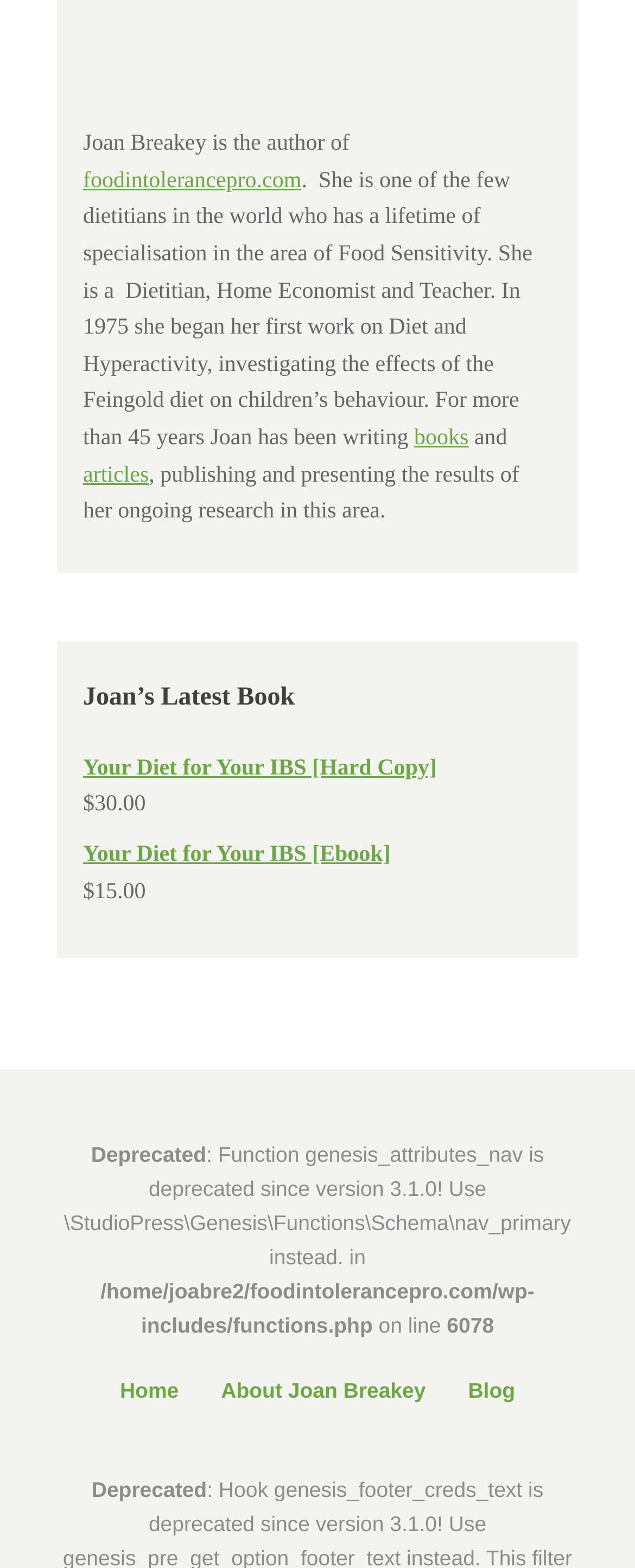Locate the bounding box coordinates of the region to be clicked to comply with the following instruction: "learn about the author's latest book". The coordinates must be four float numbers between 0 and 1, in the form [left, top, right, bottom].

[0.131, 0.435, 0.869, 0.455]